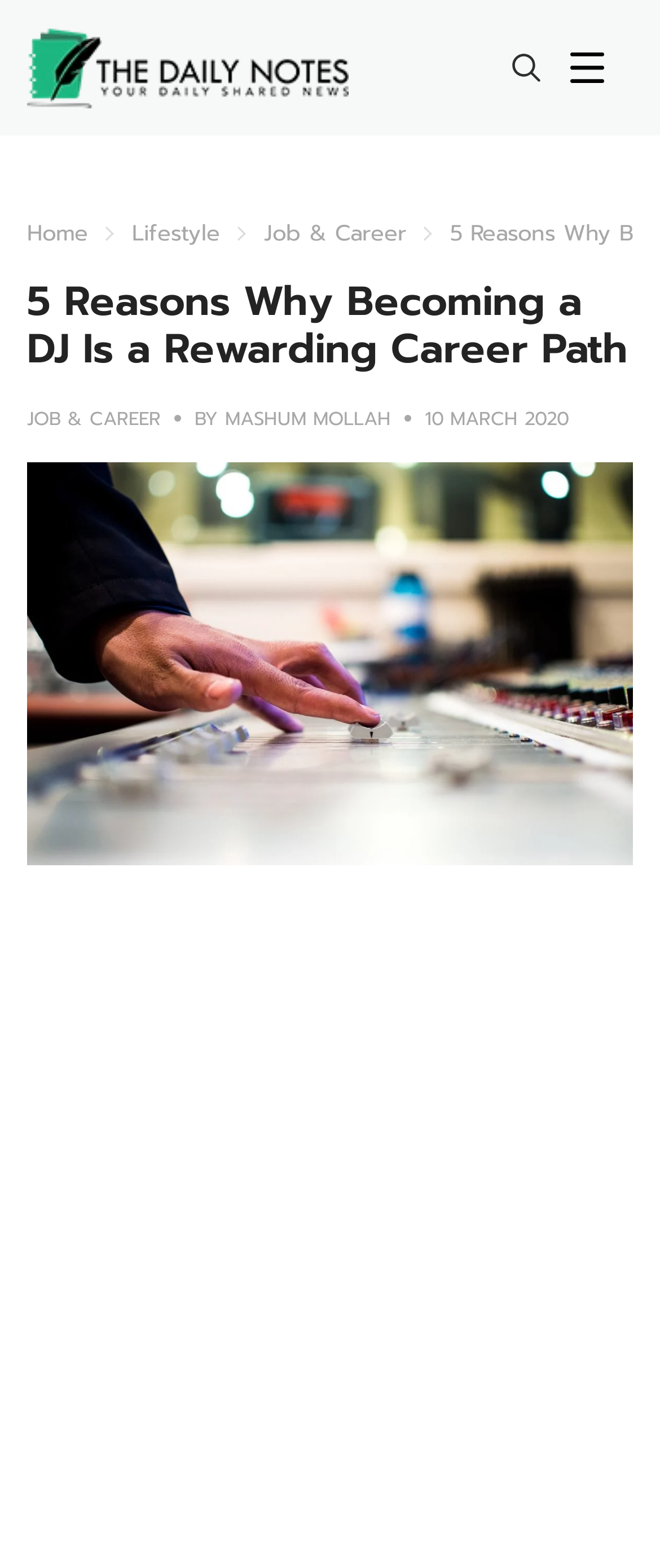Provide a brief response in the form of a single word or phrase:
How many links are in the top navigation bar?

3